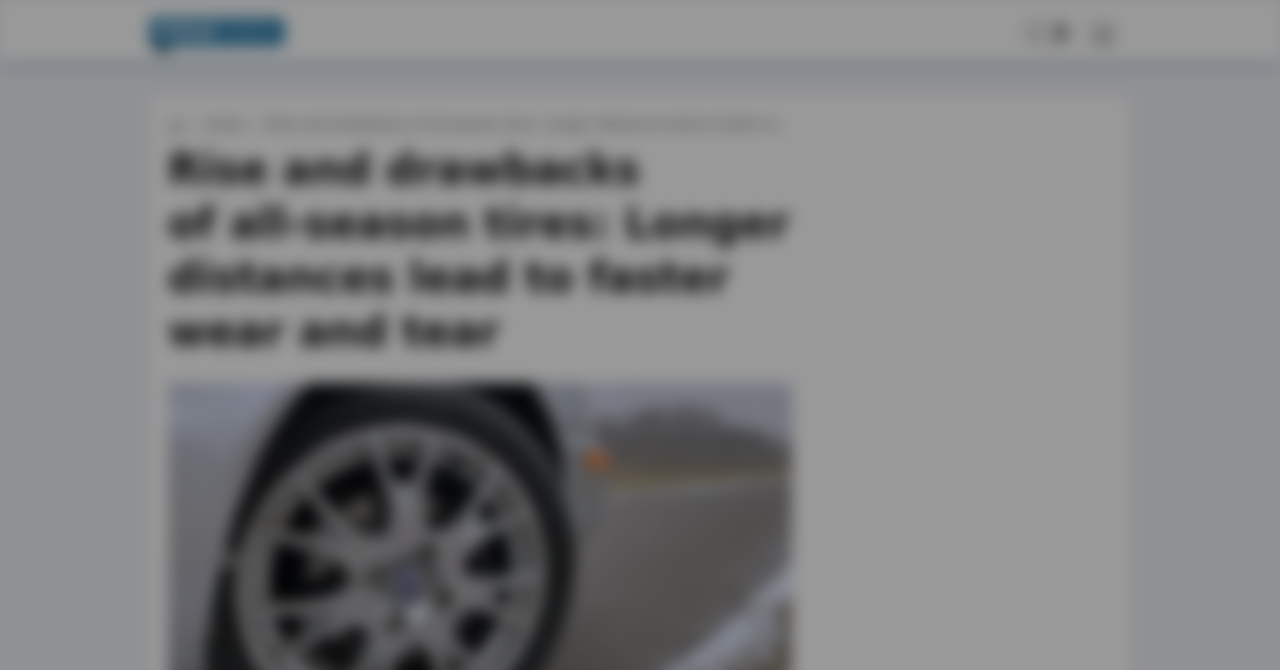Use one word or a short phrase to answer the question provided: 
What is the topic of the main content?

All-season tires